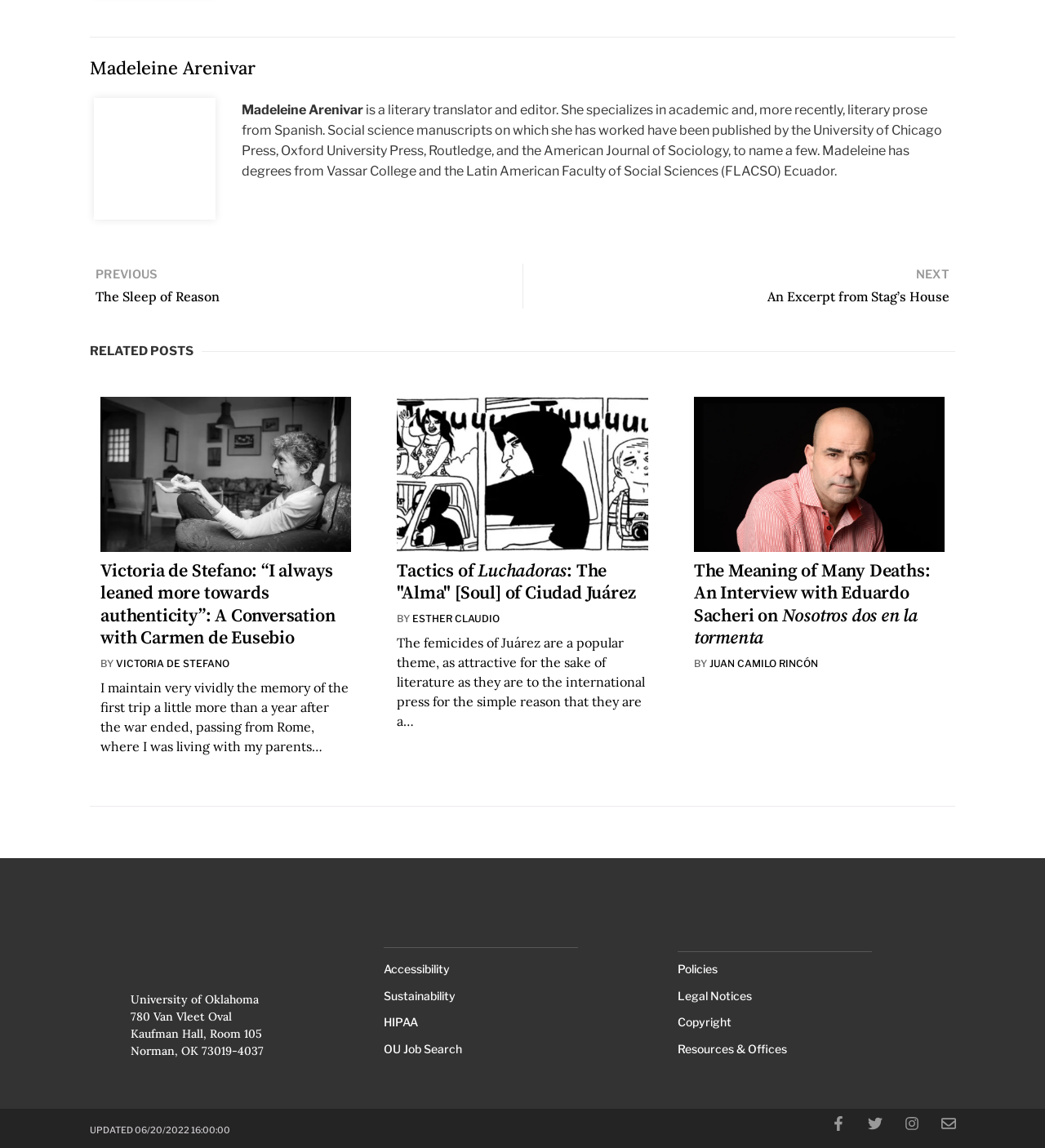Please specify the bounding box coordinates of the clickable region to carry out the following instruction: "Follow on Facebook". The coordinates should be four float numbers between 0 and 1, in the format [left, top, right, bottom].

[0.788, 0.966, 0.816, 0.992]